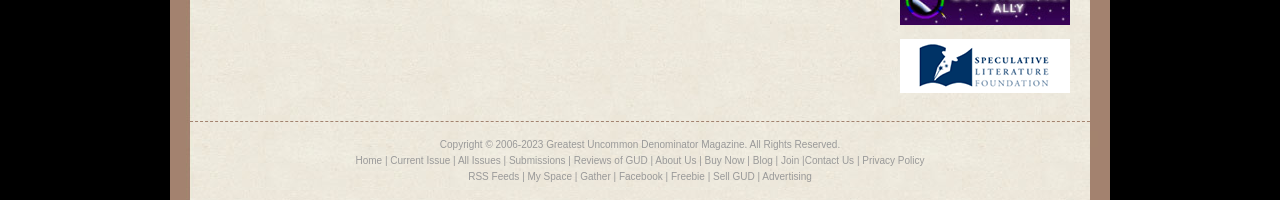Examine the image carefully and respond to the question with a detailed answer: 
How many social media links are available?

I counted the number of social media links at the bottom of the page, which include 'My Space', 'Gather', 'Facebook', and two others. This totals five social media links.